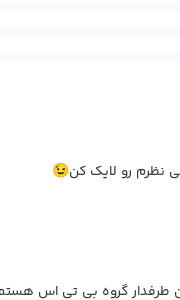What is the nickname of BTS fans?
Examine the webpage screenshot and provide an in-depth answer to the question.

The caption states that BTS fans are often referred to as 'ARMY', which is a term used to describe the strong support and community spirit among fans of the group.